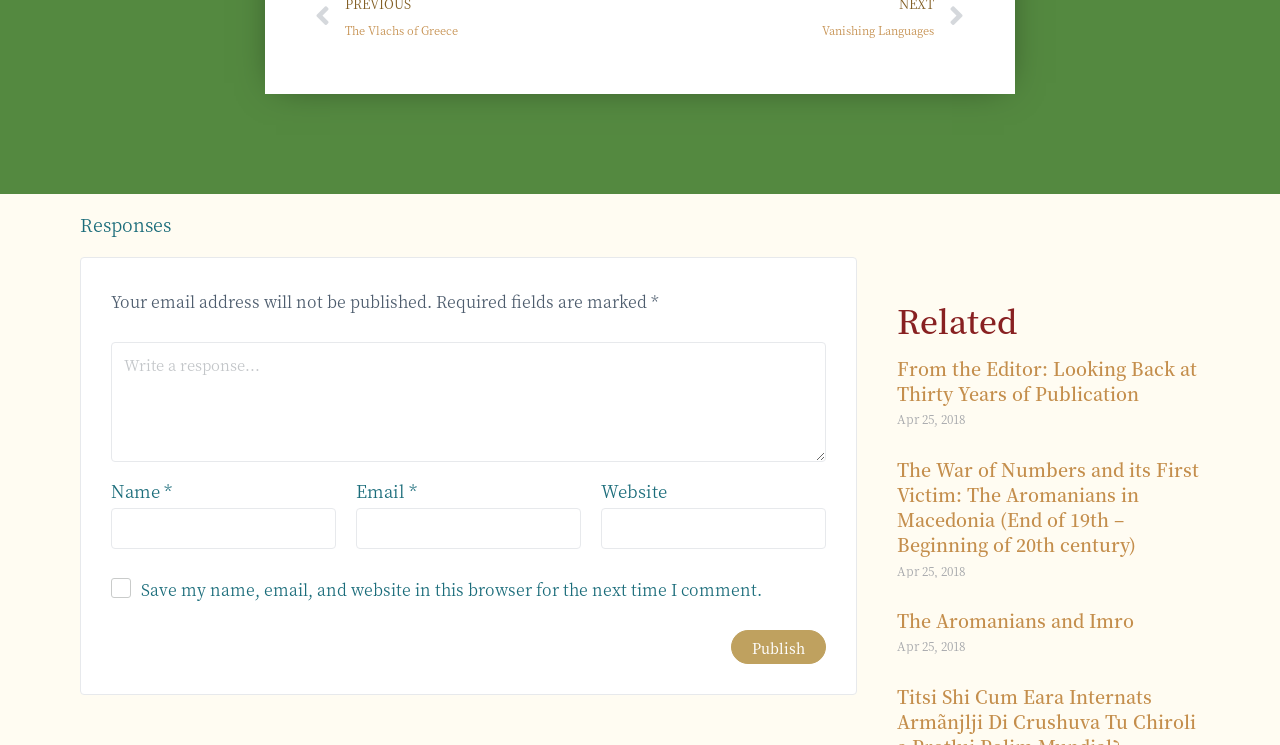Analyze the image and give a detailed response to the question:
What are the related articles about?

The related articles section contains links to articles with headings such as 'From the Editor: Looking Back at Thirty Years of Publication' and 'The War of Numbers and its First Victim: The Aromanians in Macedonia (End of 19th – Beginning of 20th century)', suggesting that they are related to publication and history.